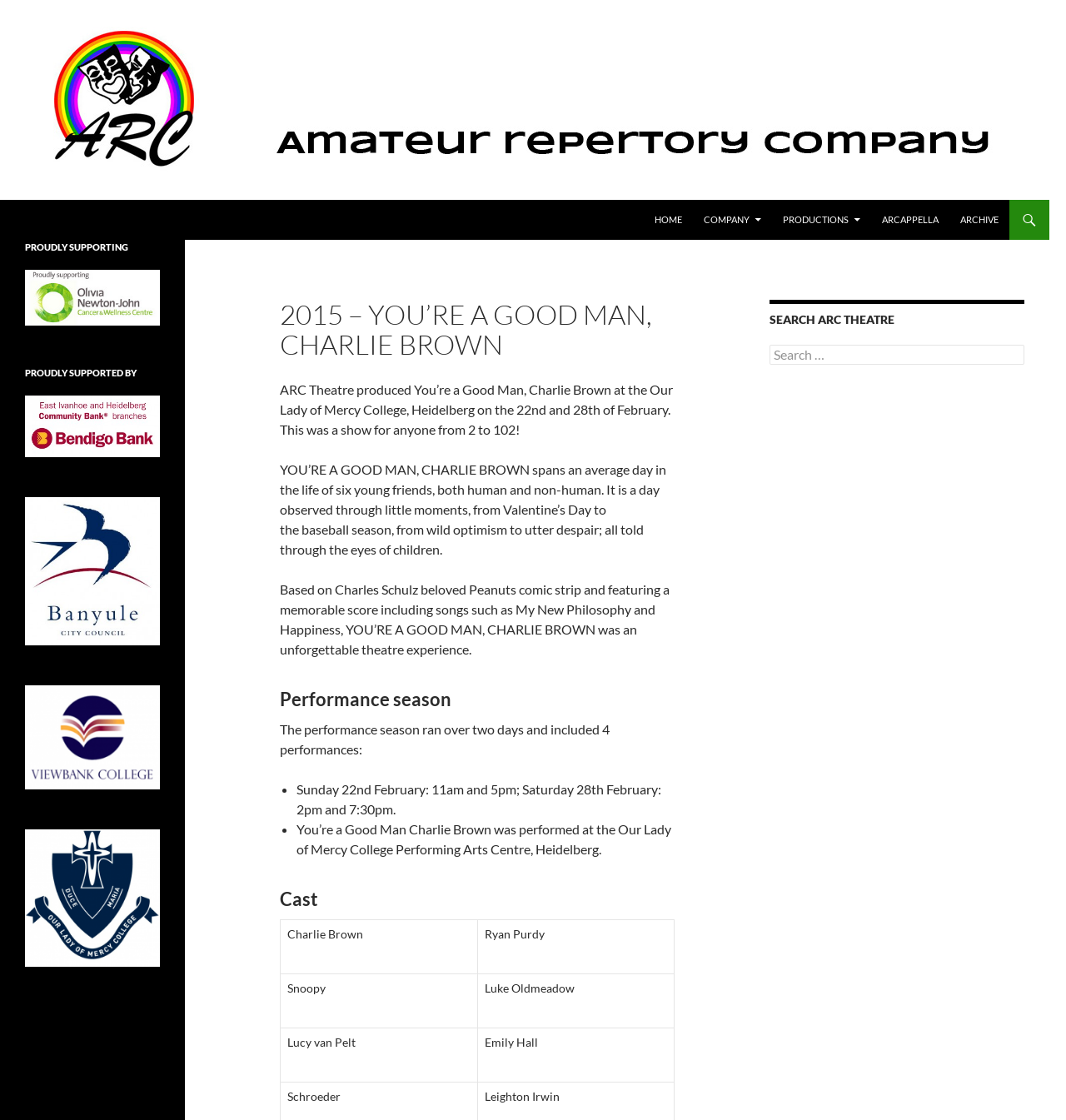What is the title of the play?
Please provide a single word or phrase as your answer based on the image.

You’re a Good Man, Charlie Brown